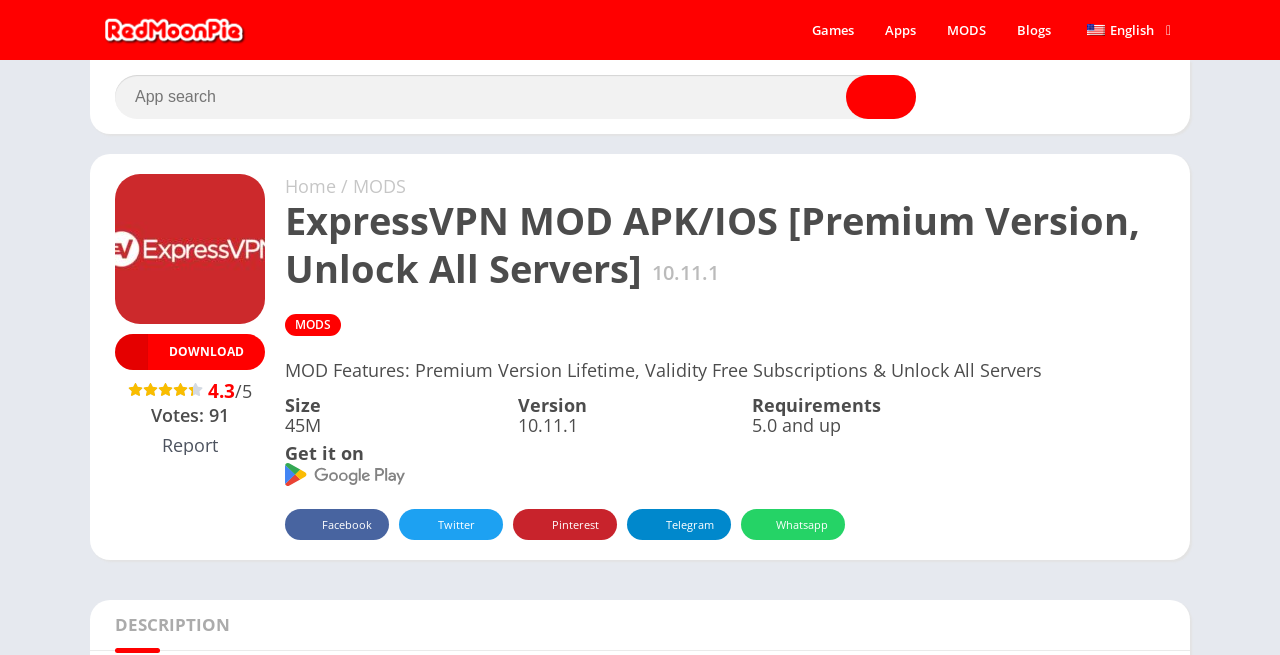Specify the bounding box coordinates of the area that needs to be clicked to achieve the following instruction: "Search for something".

[0.09, 0.115, 0.716, 0.182]